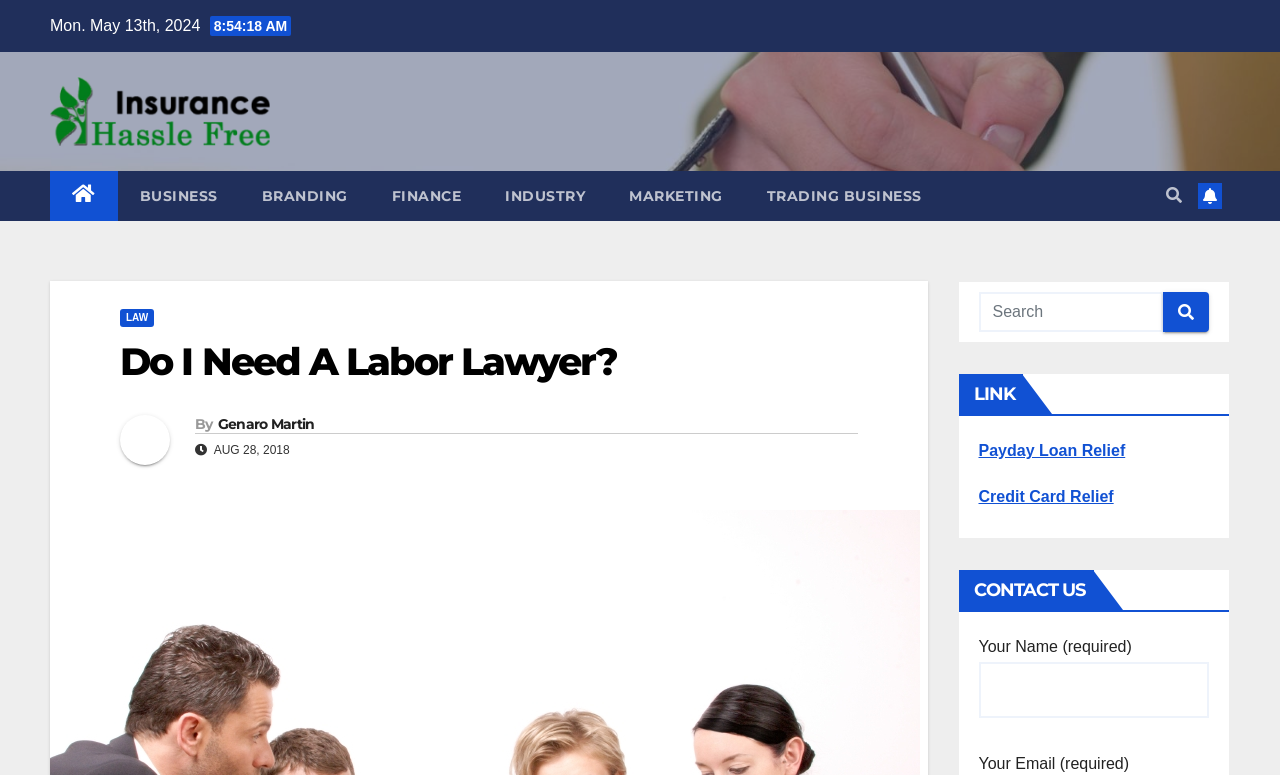Look at the image and write a detailed answer to the question: 
What is the name of the author of the article?

I found the name of the author by looking at the link element that says 'Genaro Martin' which is located below the heading 'Do I Need A Labor Lawyer?'.